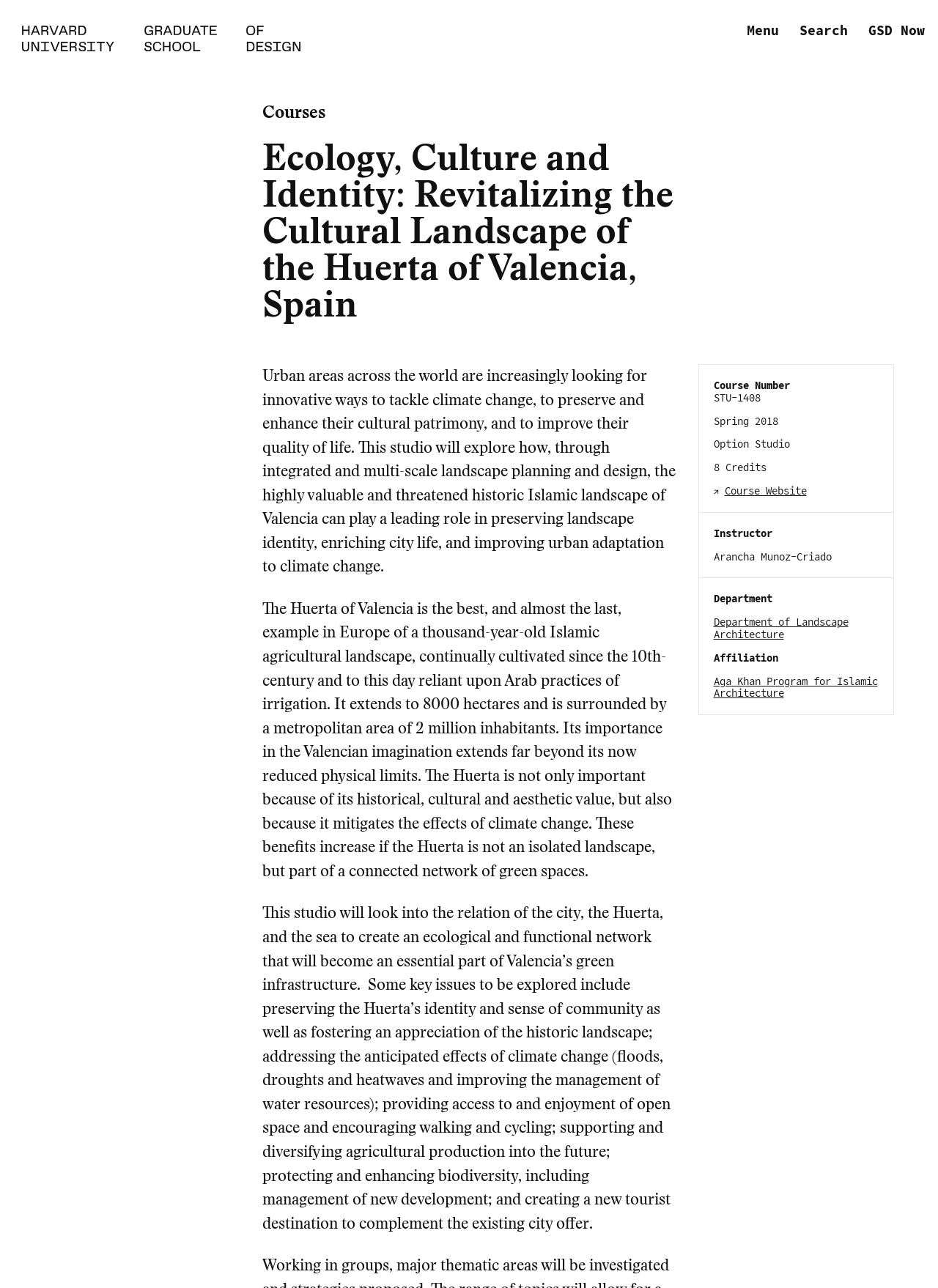Please identify the primary heading of the webpage and give its text content.

Ecology, Culture and Identity: Revitalizing the Cultural Landscape of the Huerta of Valencia, Spain